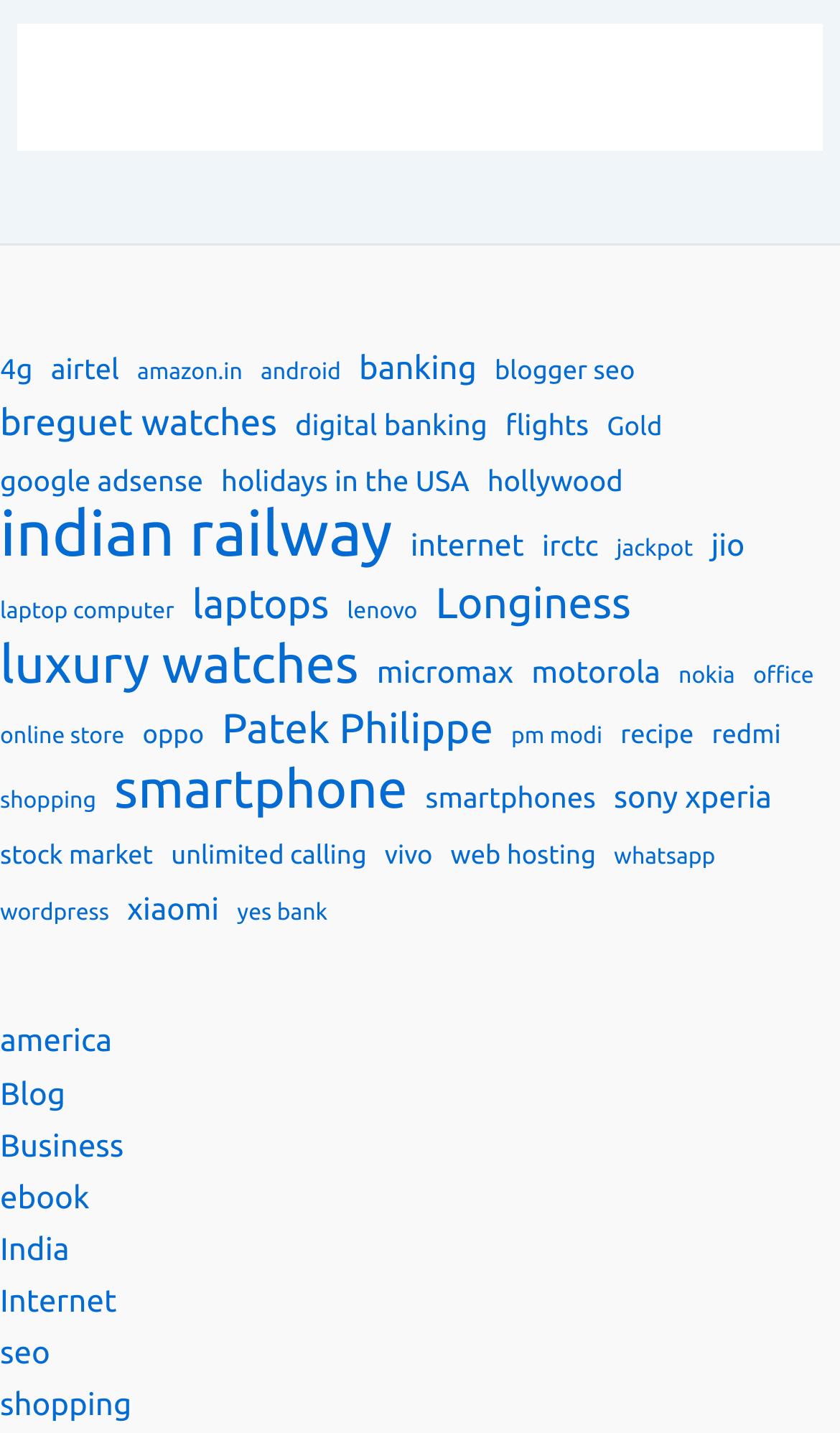Specify the bounding box coordinates of the region I need to click to perform the following instruction: "Explore 'laptops' category". The coordinates must be four float numbers in the range of 0 to 1, i.e., [left, top, right, bottom].

[0.229, 0.404, 0.392, 0.44]